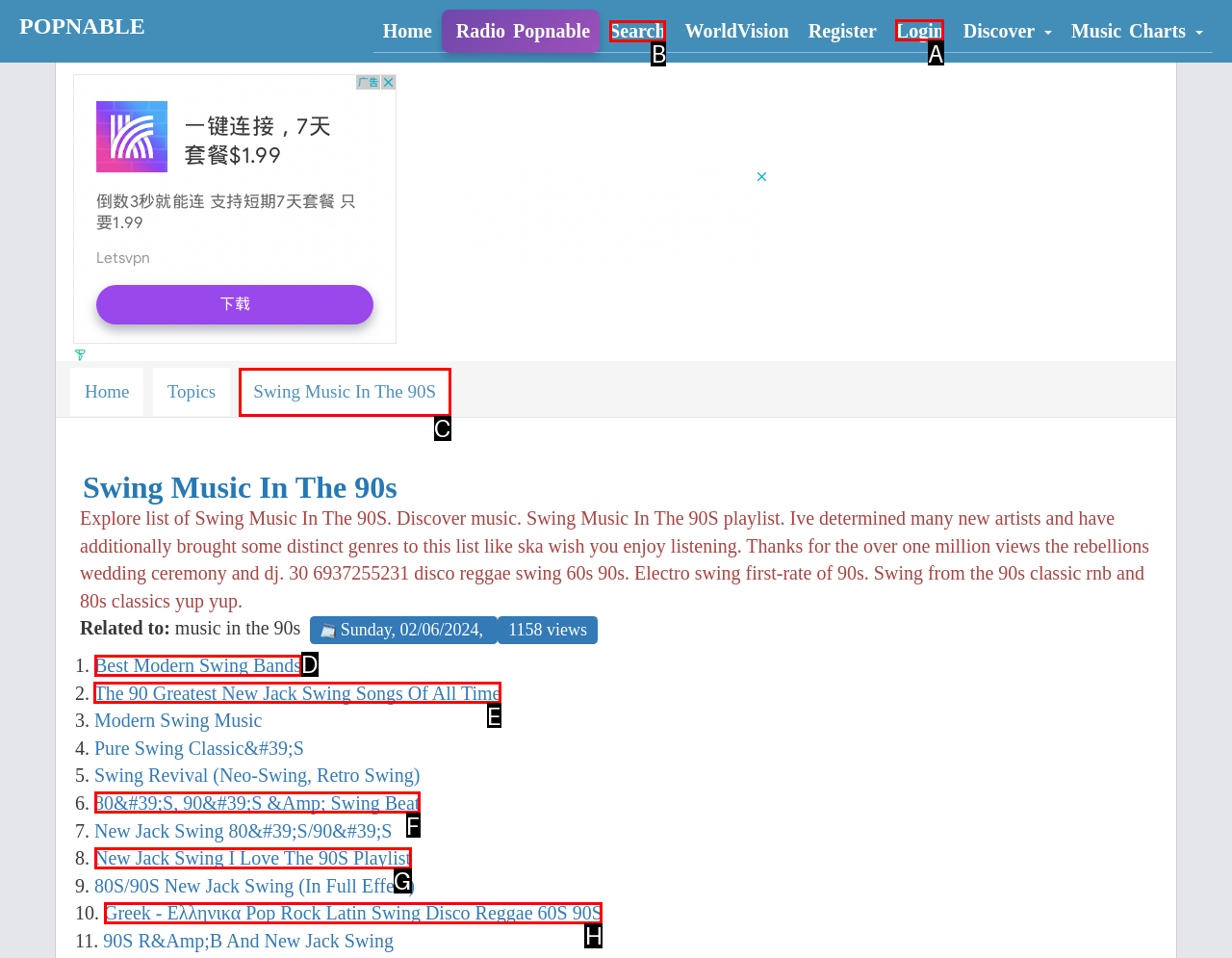Tell me the letter of the UI element to click in order to accomplish the following task: Click on the 'Login' link
Answer with the letter of the chosen option from the given choices directly.

A